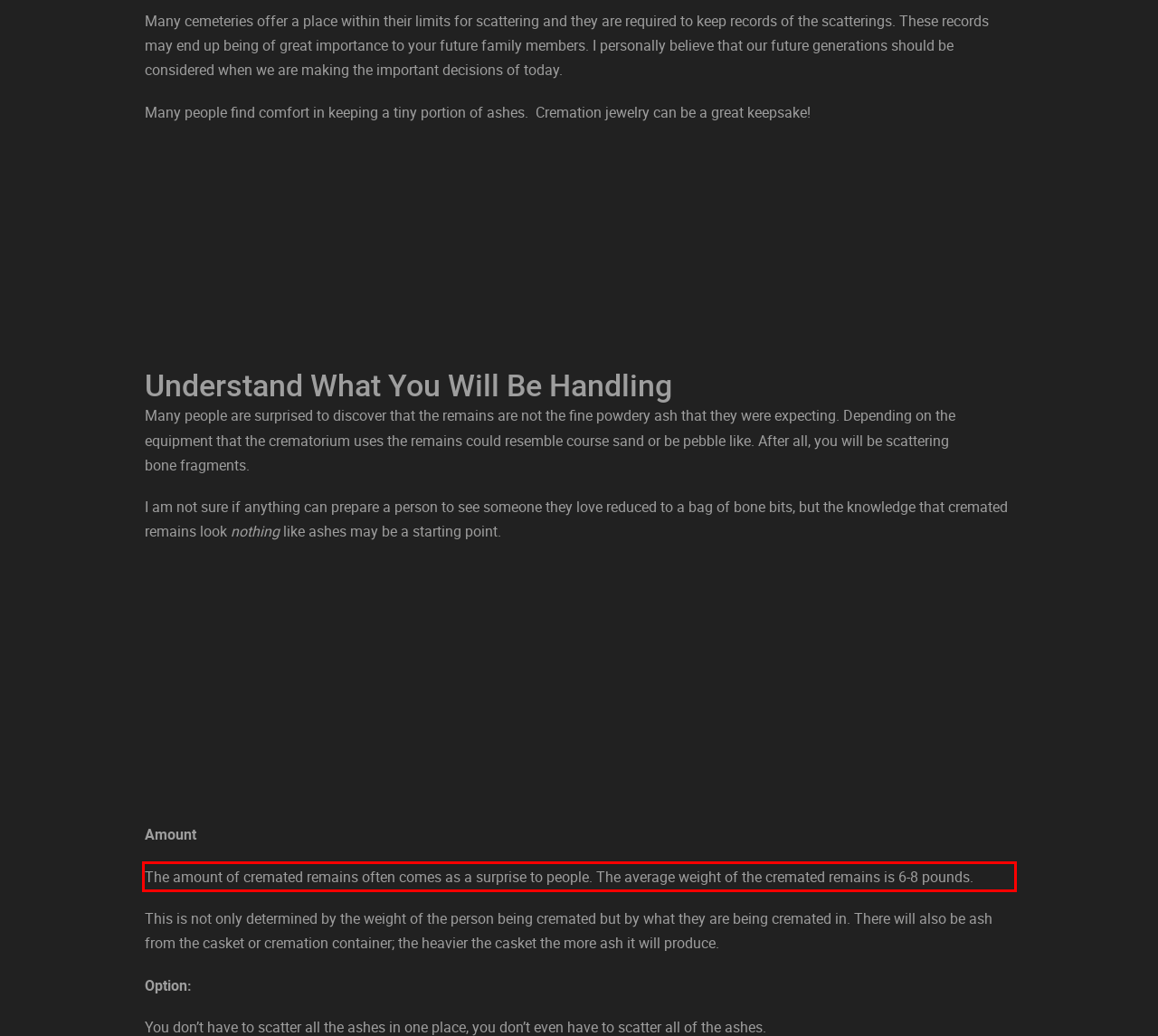You are provided with a screenshot of a webpage that includes a red bounding box. Extract and generate the text content found within the red bounding box.

The amount of cremated remains often comes as a surprise to people. The average weight of the cremated remains is 6-8 pounds.